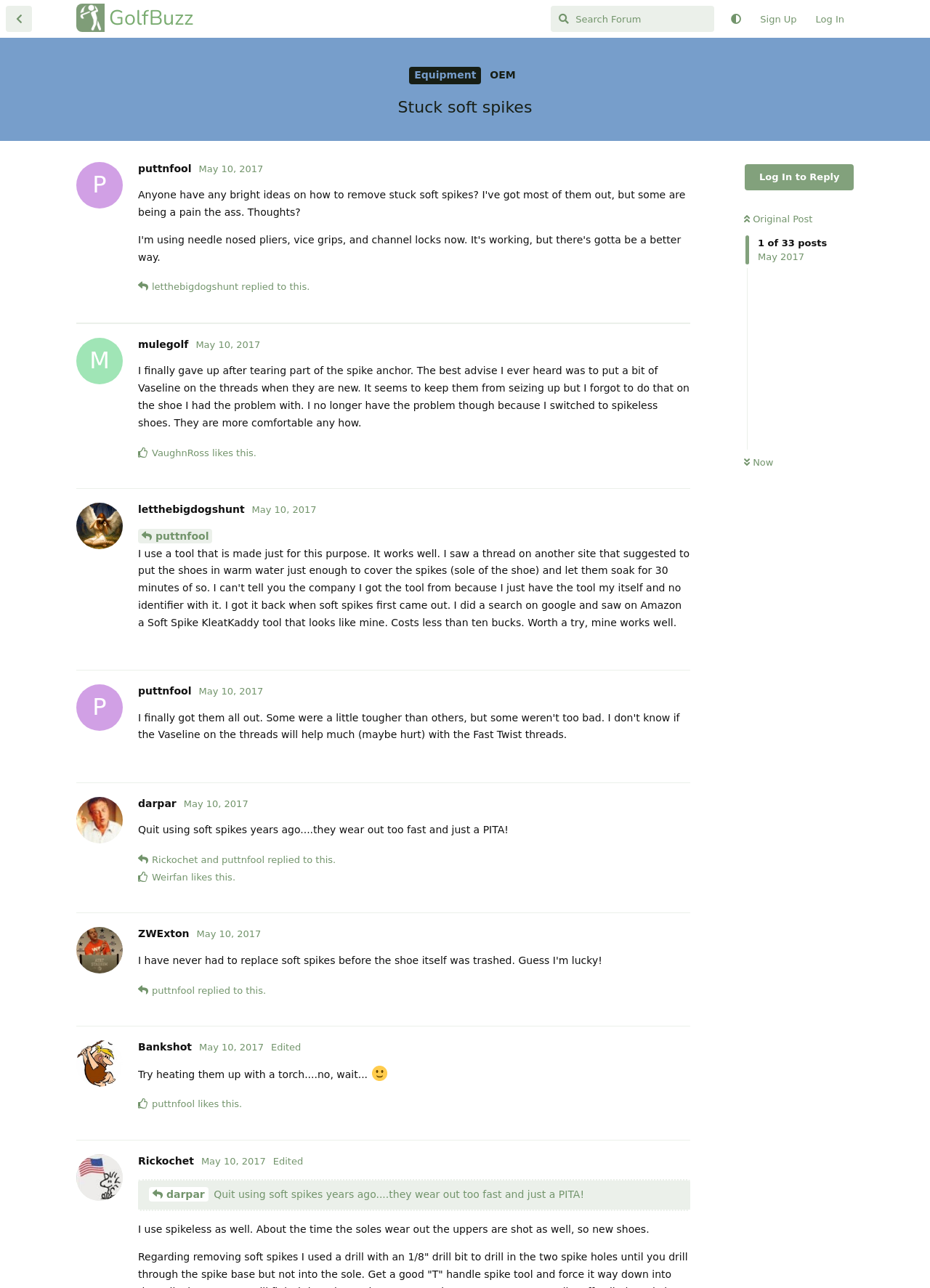Can you identify the bounding box coordinates of the clickable region needed to carry out this instruction: 'Log in'? The coordinates should be four float numbers within the range of 0 to 1, stated as [left, top, right, bottom].

[0.867, 0.005, 0.918, 0.025]